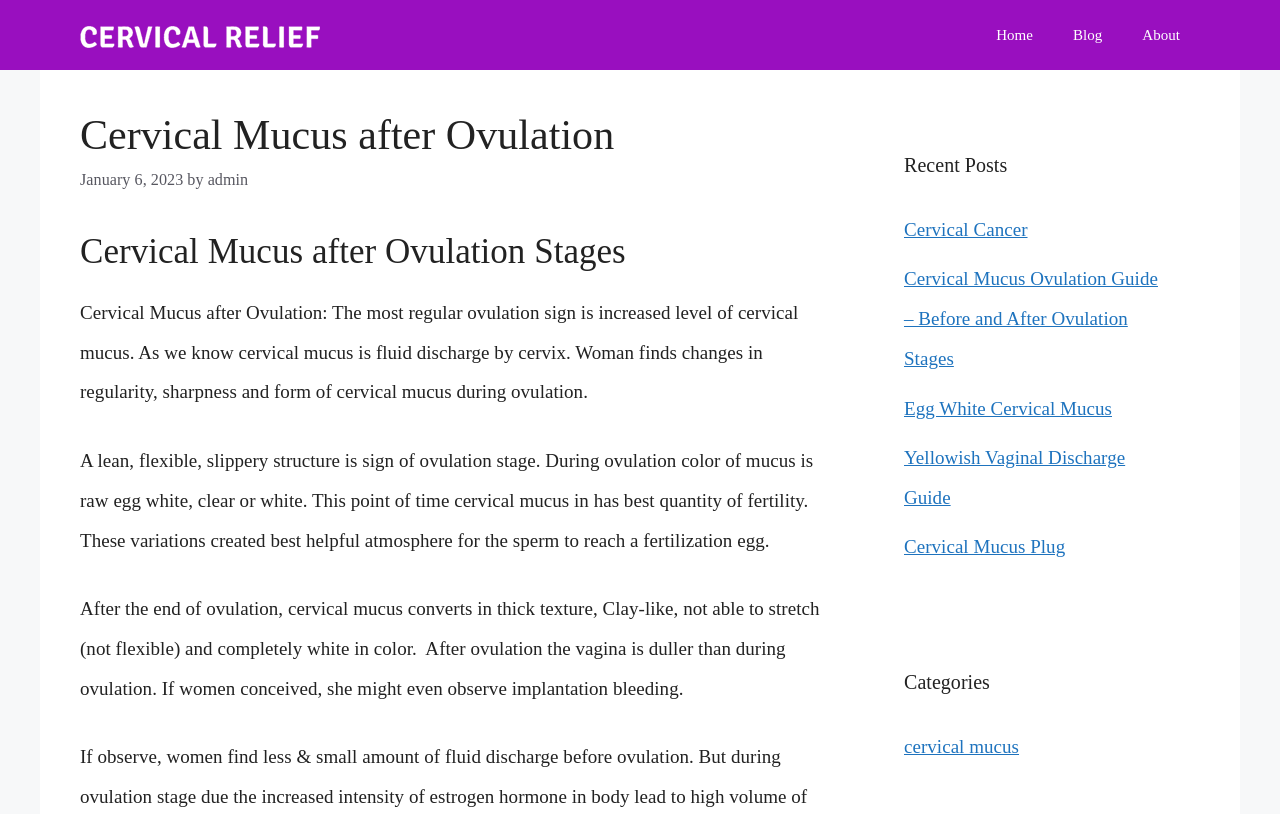Respond with a single word or phrase to the following question: What is the color of cervical mucus during ovulation?

Raw egg white, clear or white